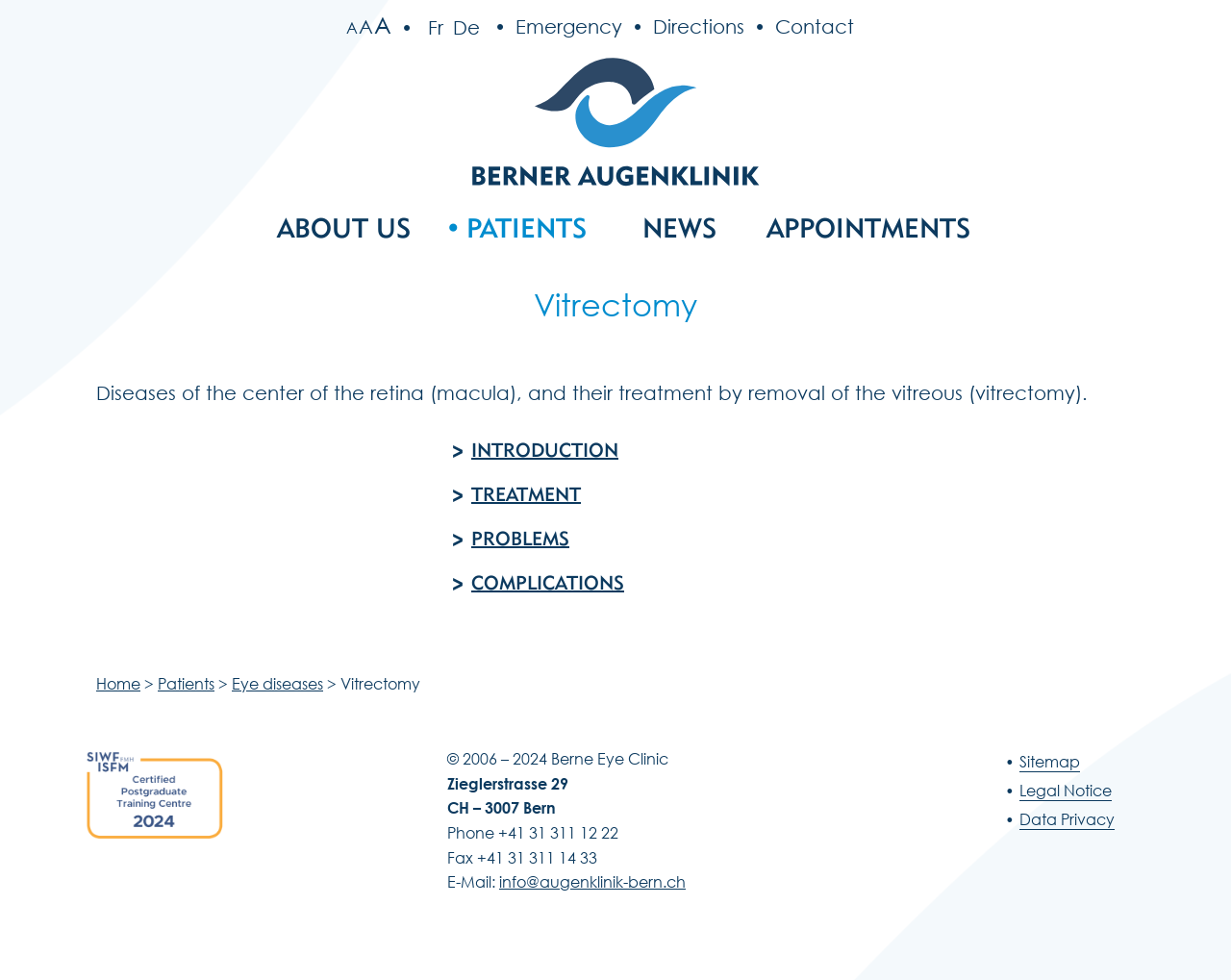For the given element description Legal Notice, determine the bounding box coordinates of the UI element. The coordinates should follow the format (top-left x, top-left y, bottom-right x, bottom-right y) and be within the range of 0 to 1.

[0.809, 0.792, 0.915, 0.822]